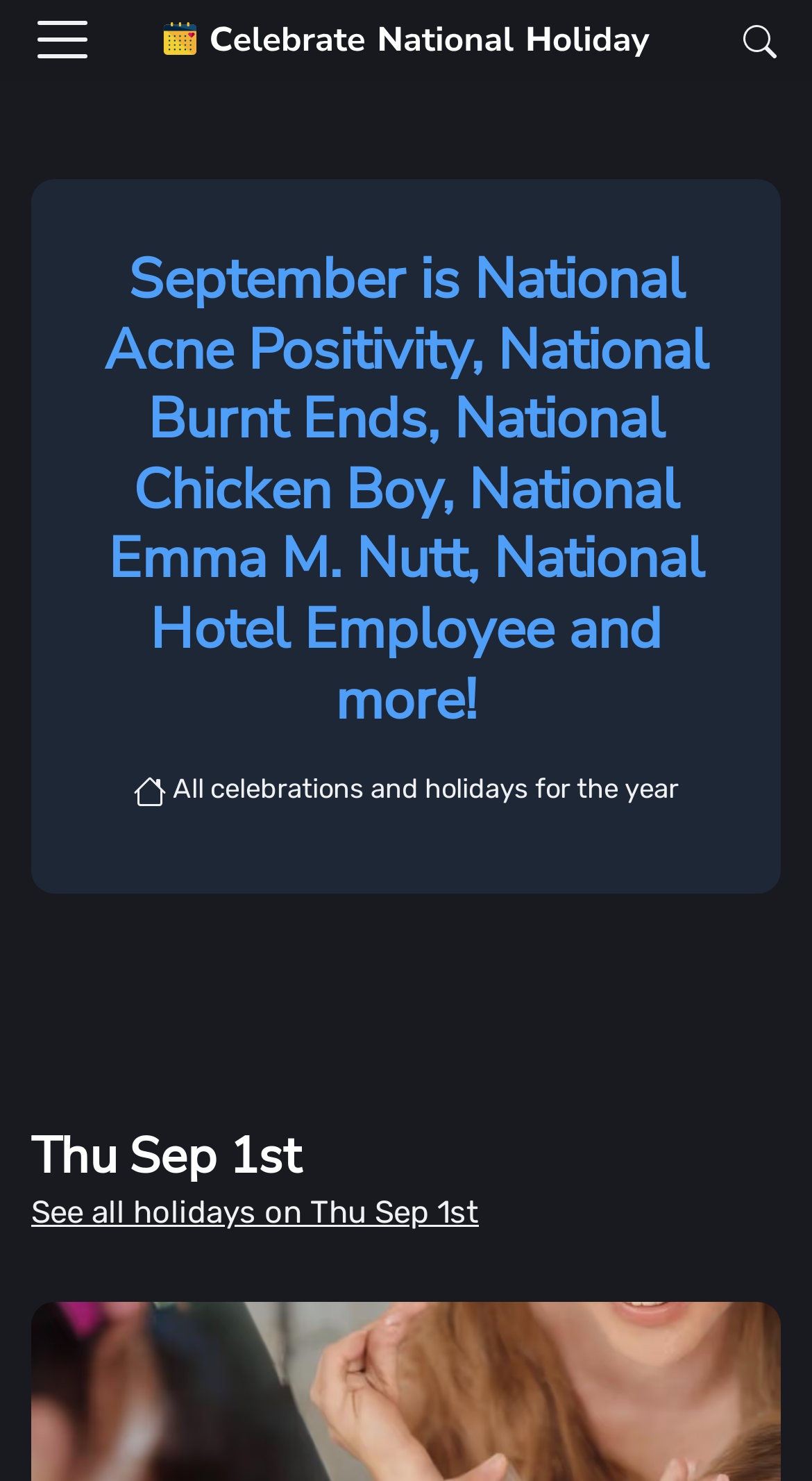Show the bounding box coordinates for the HTML element as described: "aria-label="Search"".

[0.885, 0.005, 0.962, 0.048]